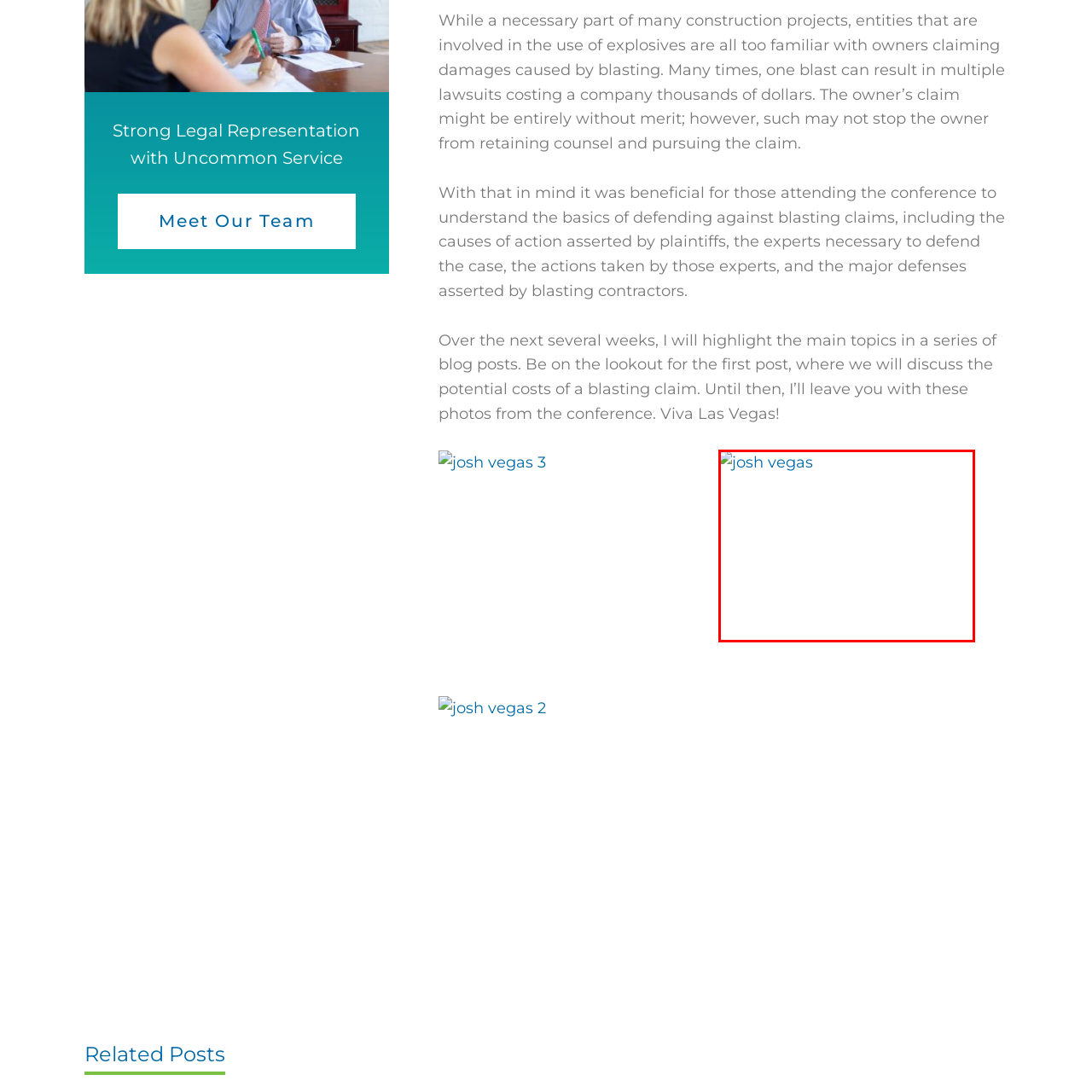What is the purpose of the image?
Focus on the image enclosed by the red bounding box and elaborate on your answer to the question based on the visual details present.

The caption states that the image serves as a supplementary element to highlight the engagement and camaraderie among attendees, indicating that the purpose of the image is to showcase the social aspect of the conference.